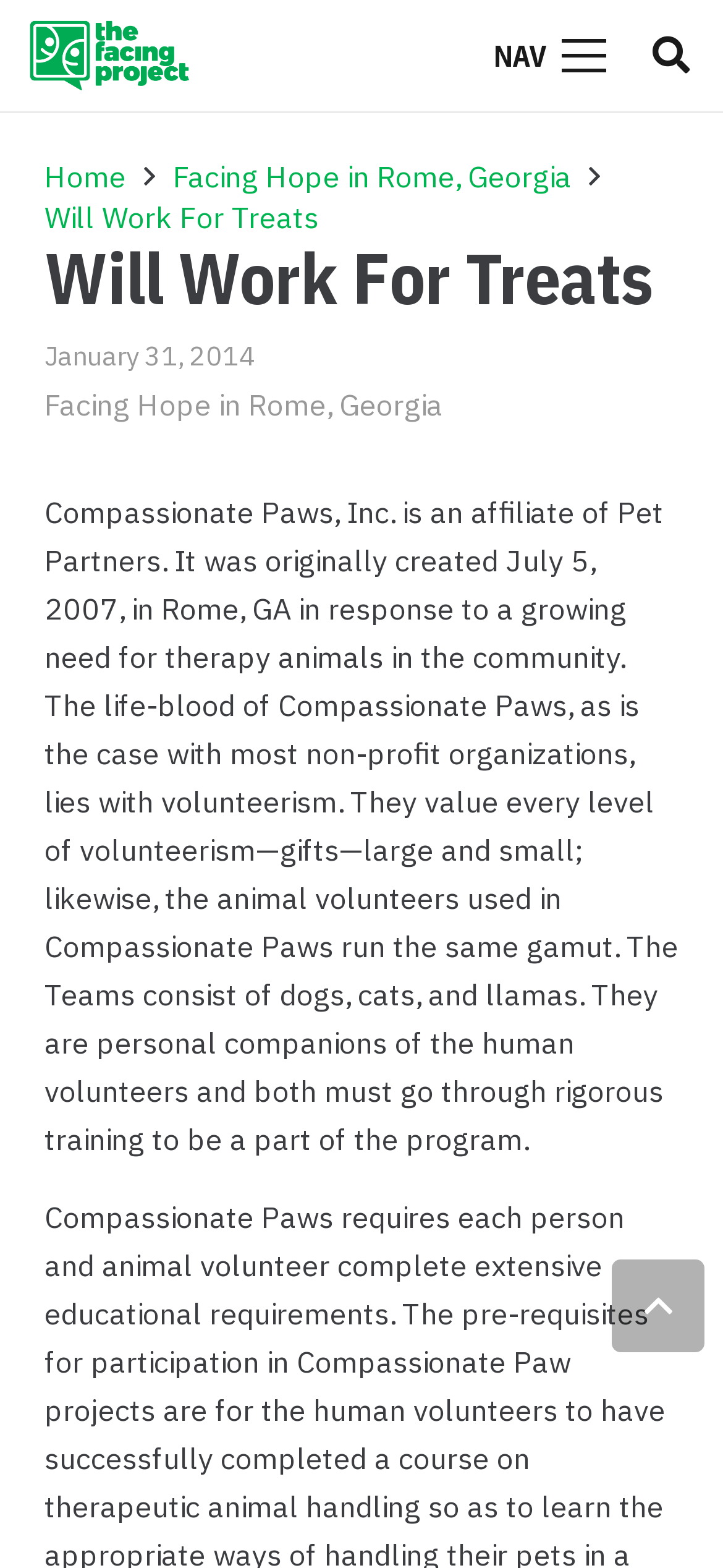What is the text of the webpage's headline?

Will Work For Treats